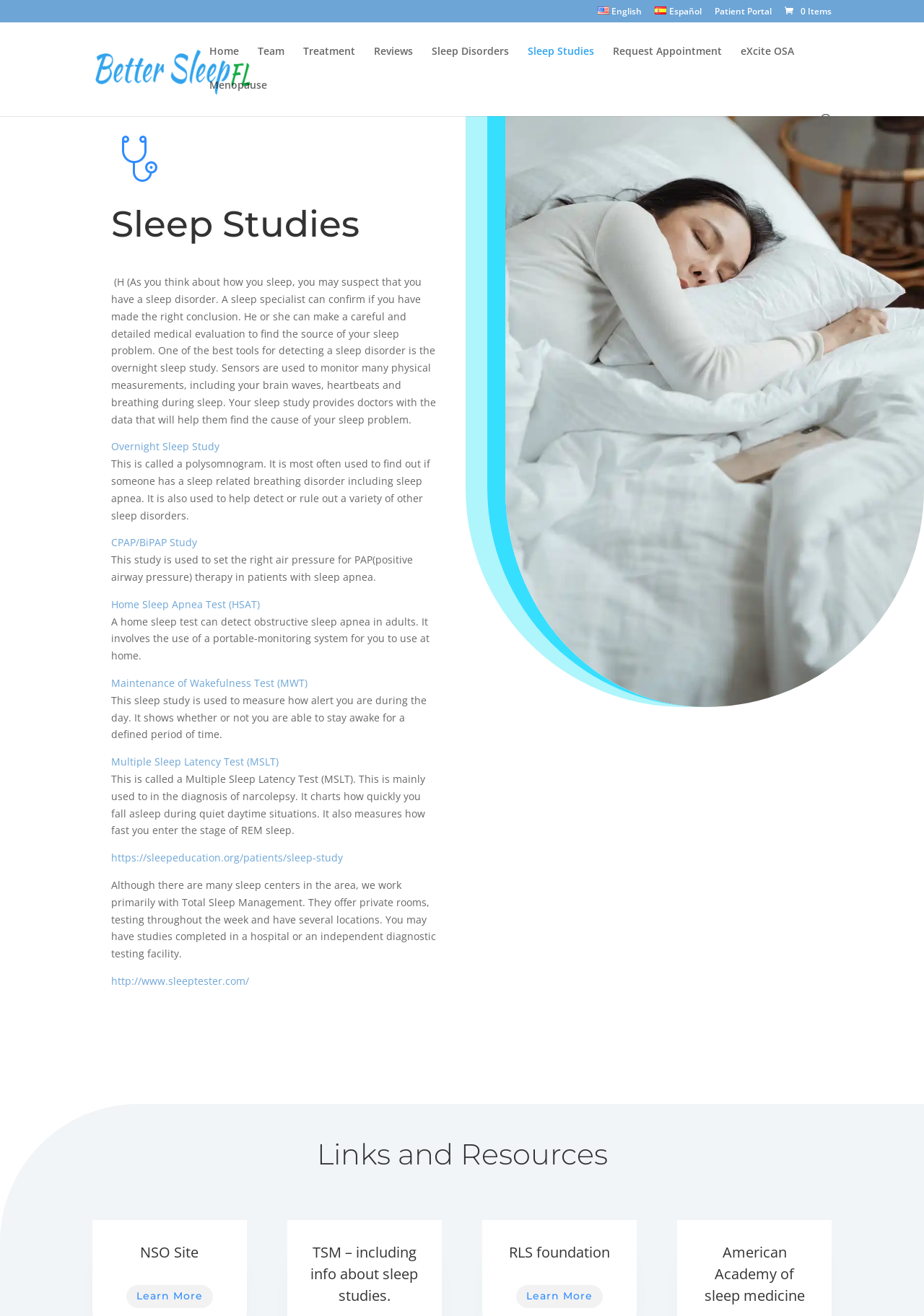Locate the bounding box coordinates of the element you need to click to accomplish the task described by this instruction: "Visit the American Academy of sleep medicine".

[0.756, 0.943, 0.877, 0.998]